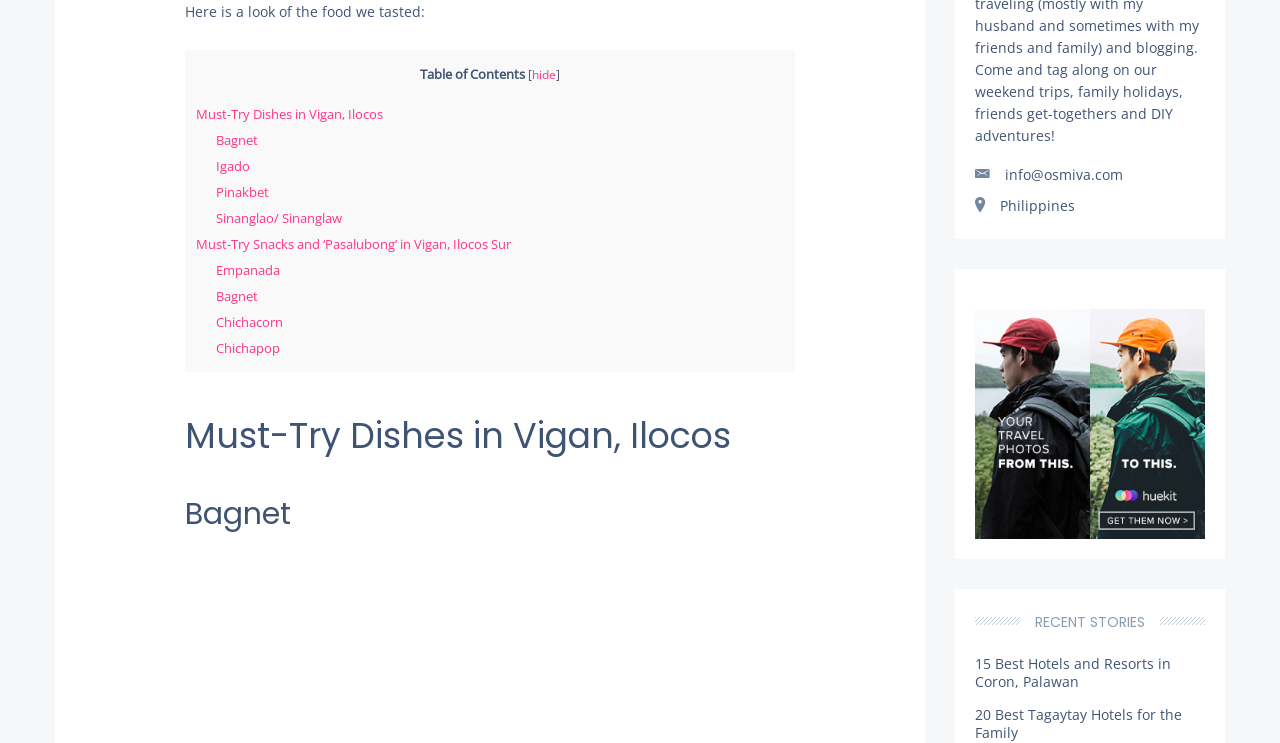Using the webpage screenshot, locate the HTML element that fits the following description and provide its bounding box: "Must-Try Dishes in Vigan, Ilocos".

[0.153, 0.142, 0.299, 0.166]